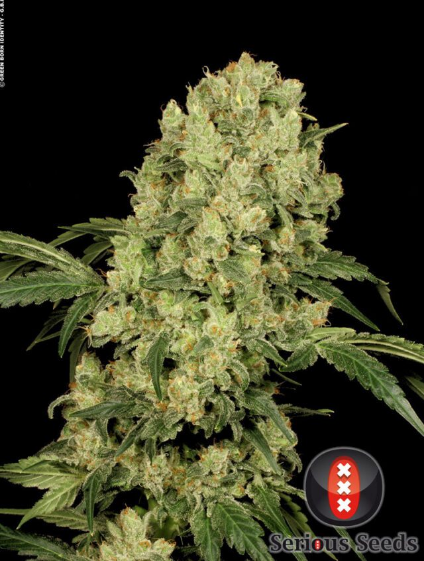Give a concise answer using one word or a phrase to the following question:
What is the shape of the emblem in the Serious Seeds logo?

Red emblem with a white 'X'